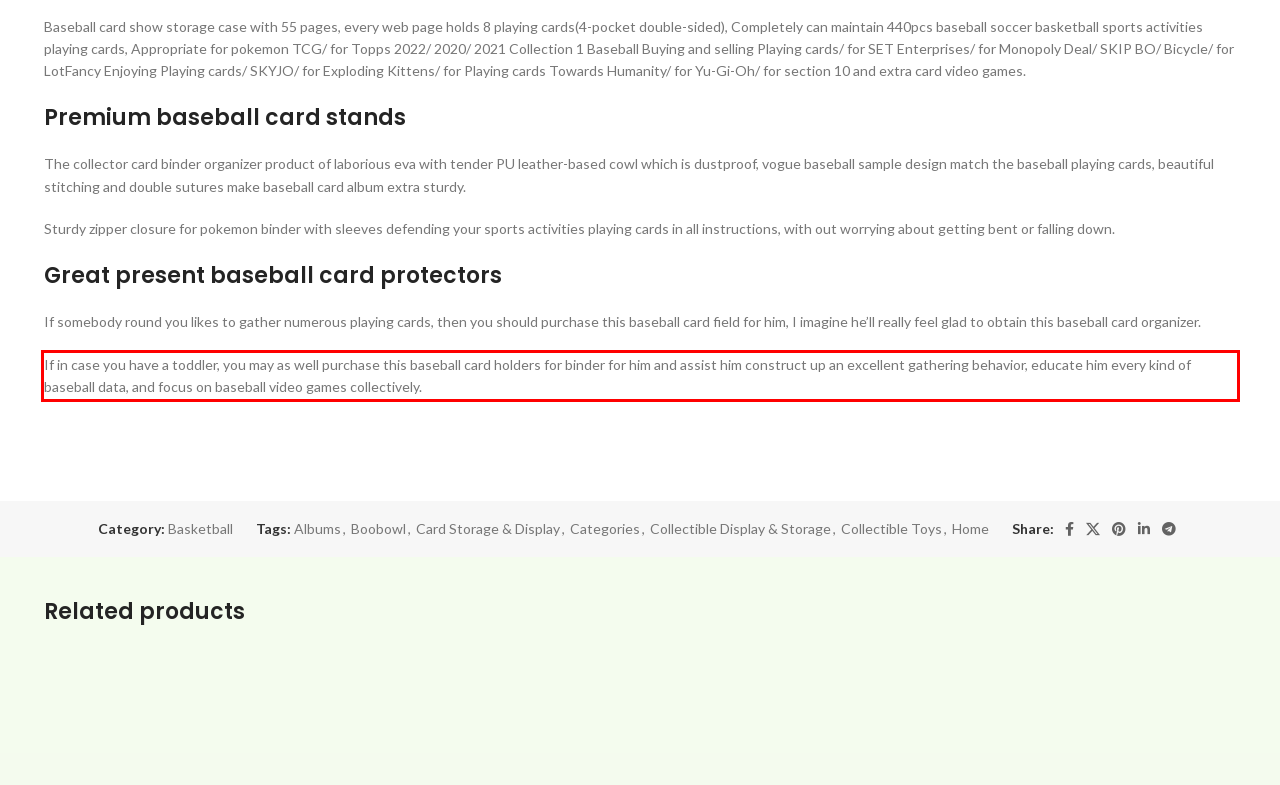Identify the text inside the red bounding box in the provided webpage screenshot and transcribe it.

If in case you have a toddler, you may as well purchase this baseball card holders for binder for him and assist him construct up an excellent gathering behavior, educate him every kind of baseball data, and focus on baseball video games collectively.